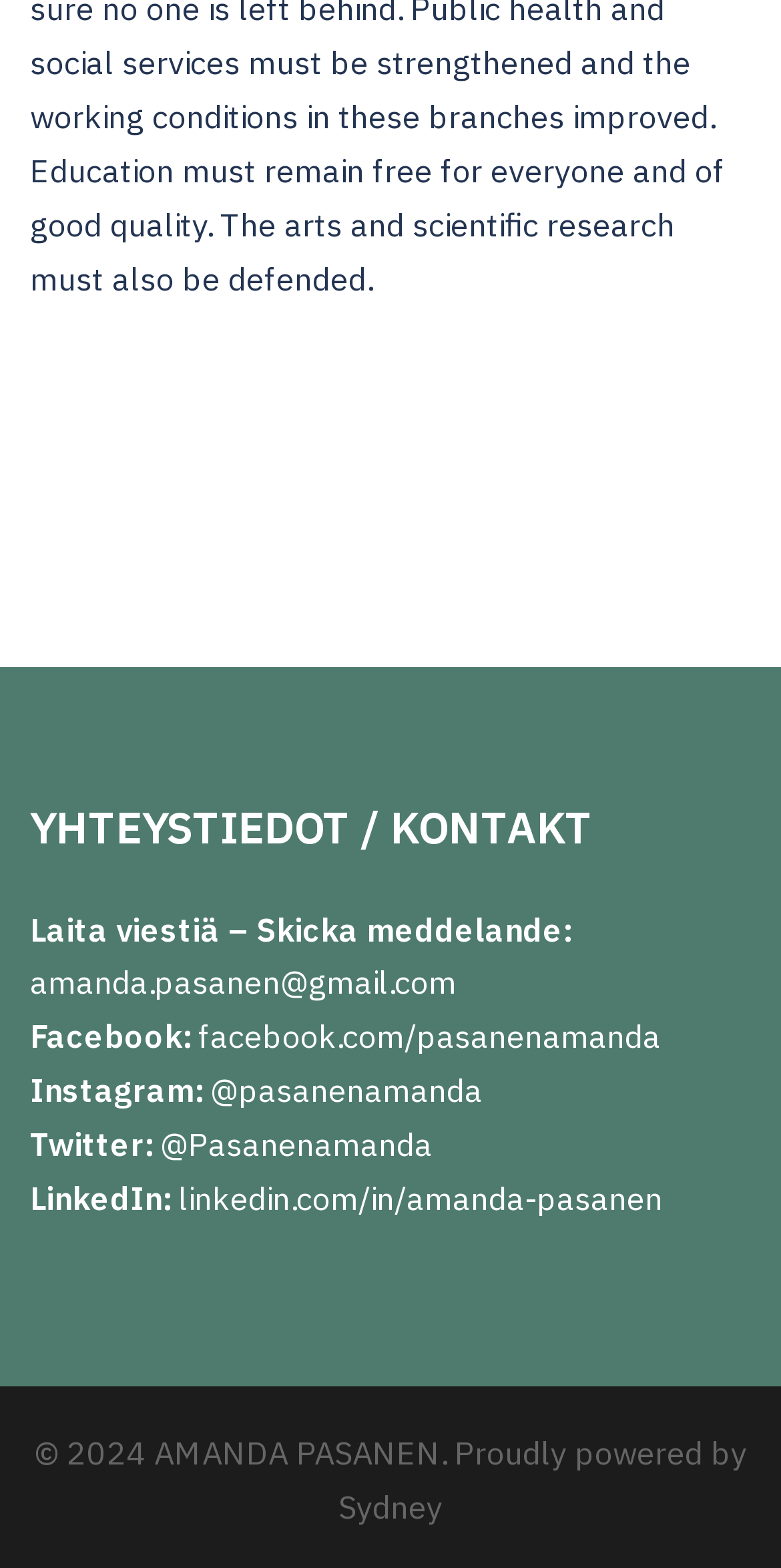What is the website powered by?
Refer to the image and give a detailed answer to the query.

I found the information about the website's power source by looking at the copyright notice at the bottom of the page, which says 'Proudly powered by Sydney'. This suggests that the website is powered by a platform or service called Sydney.